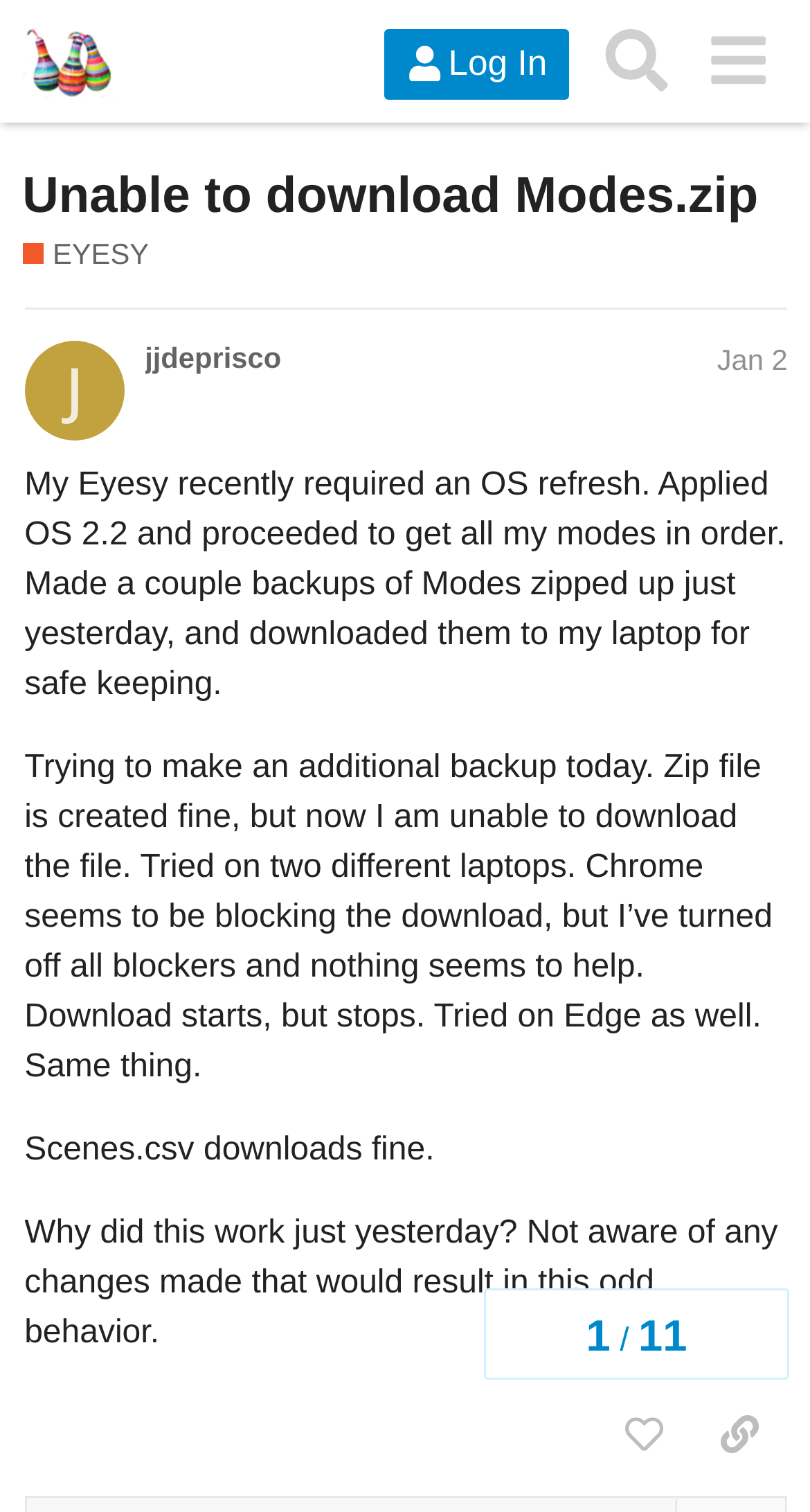How many laptops did the user try to download the file on?
Please answer the question with a single word or phrase, referencing the image.

two